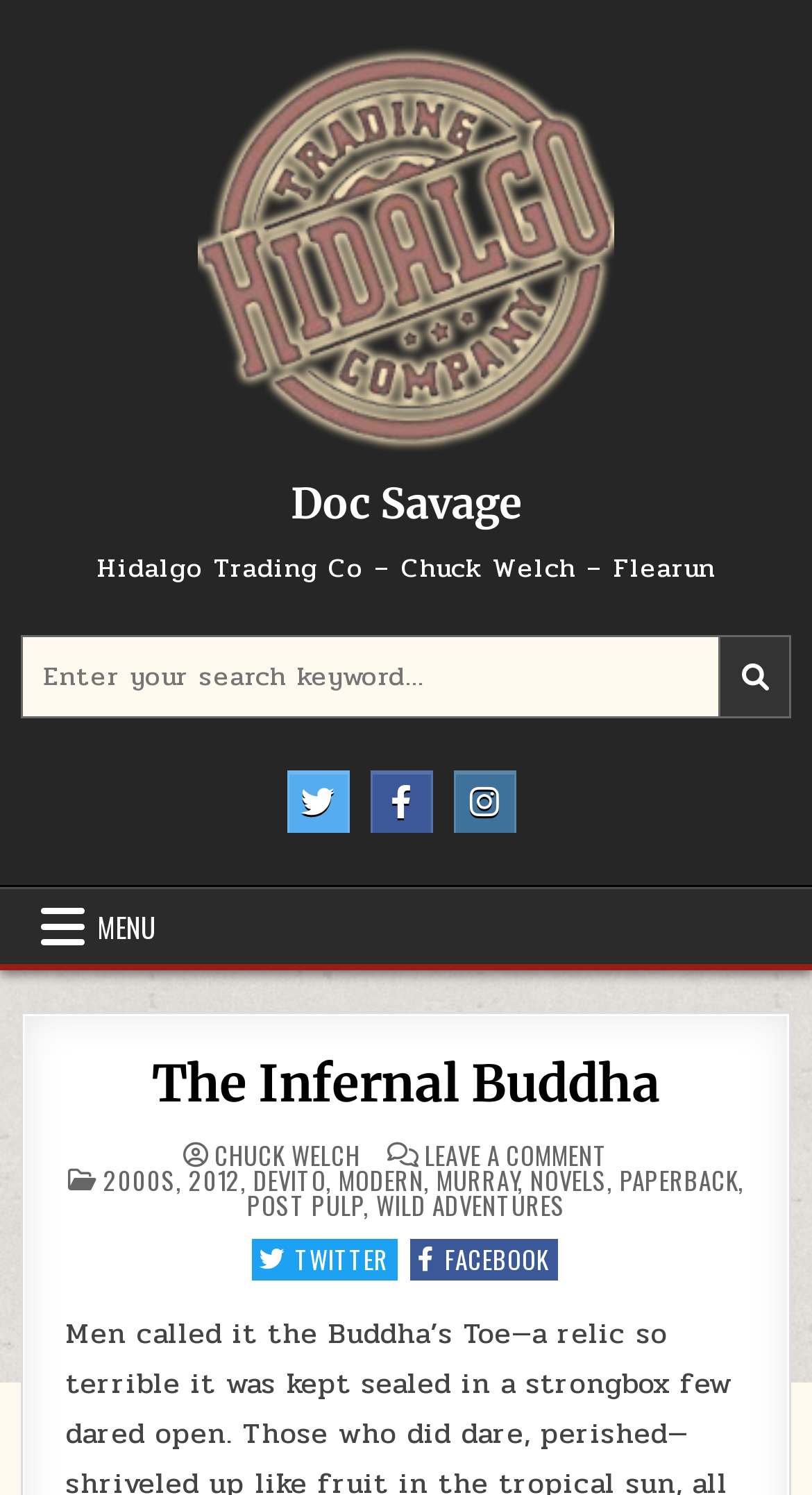What is the primary menu?
Refer to the image and provide a concise answer in one word or phrase.

Primary Menu